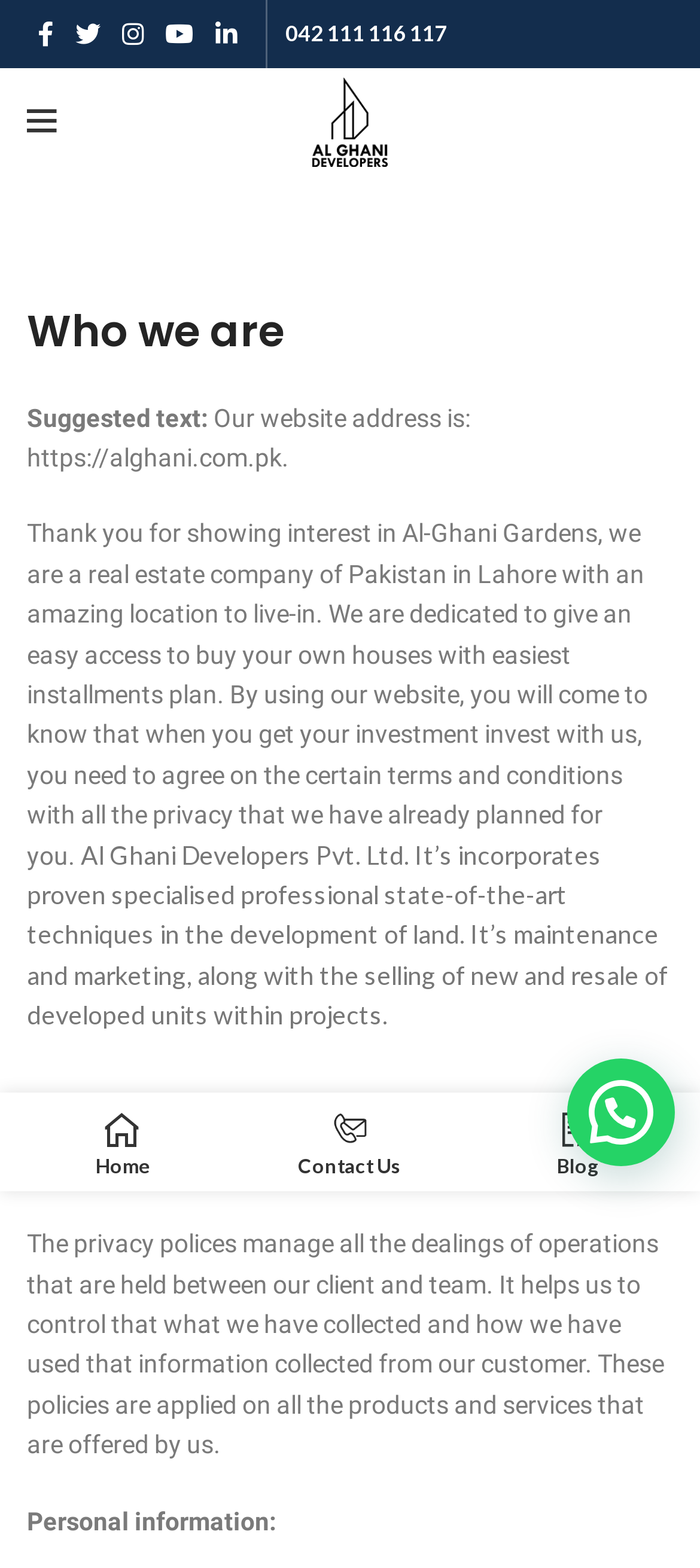Could you indicate the bounding box coordinates of the region to click in order to complete this instruction: "Check contact us page".

[0.338, 0.703, 0.662, 0.754]